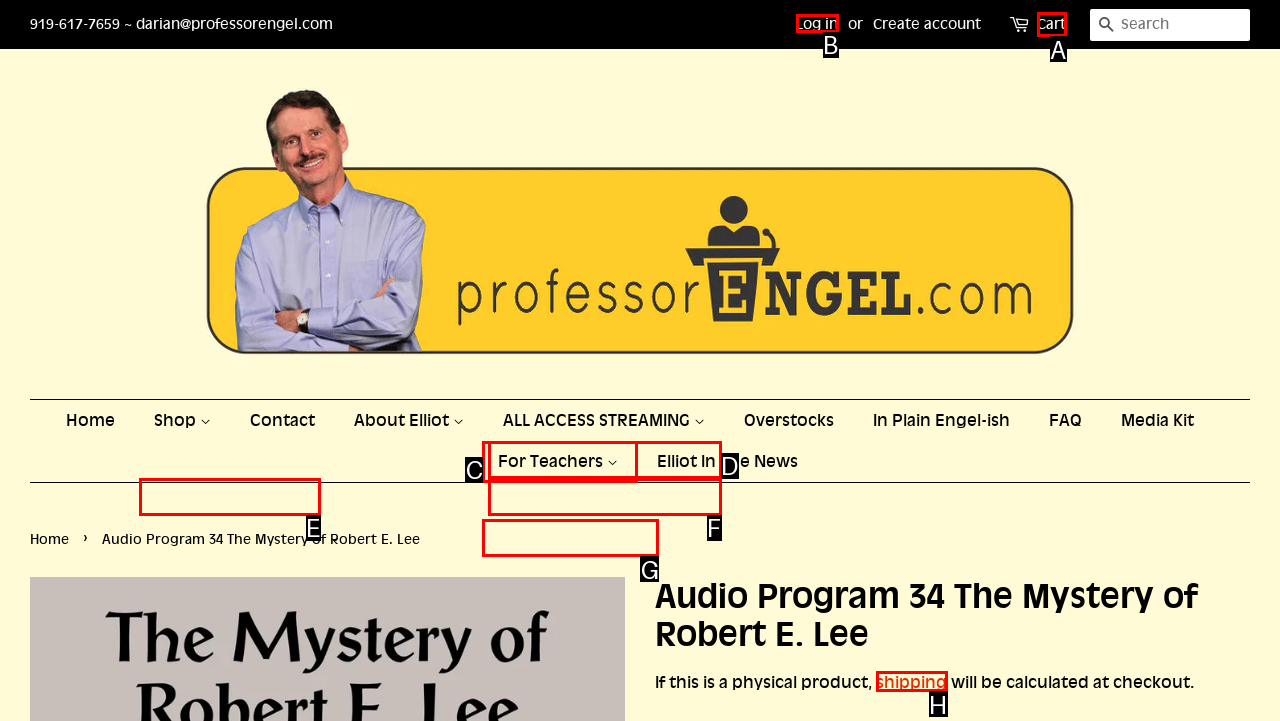Identify the letter of the UI element needed to carry out the task: log in to the account
Reply with the letter of the chosen option.

B